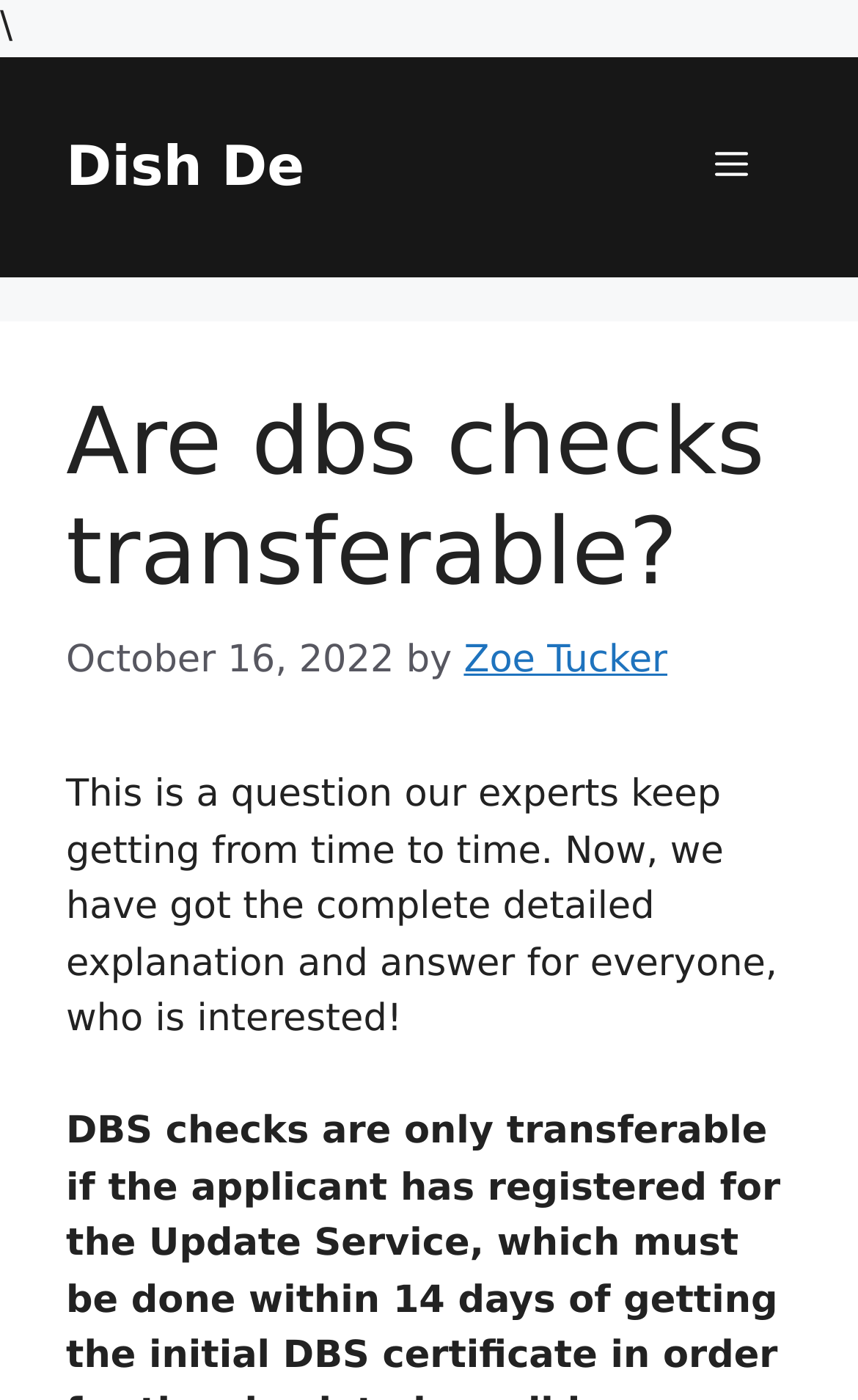Identify the main title of the webpage and generate its text content.

Are dbs checks transferable?